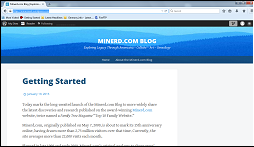What is the purpose of the blog?
Using the image as a reference, answer with just one word or a short phrase.

Sharing stories and connecting family members